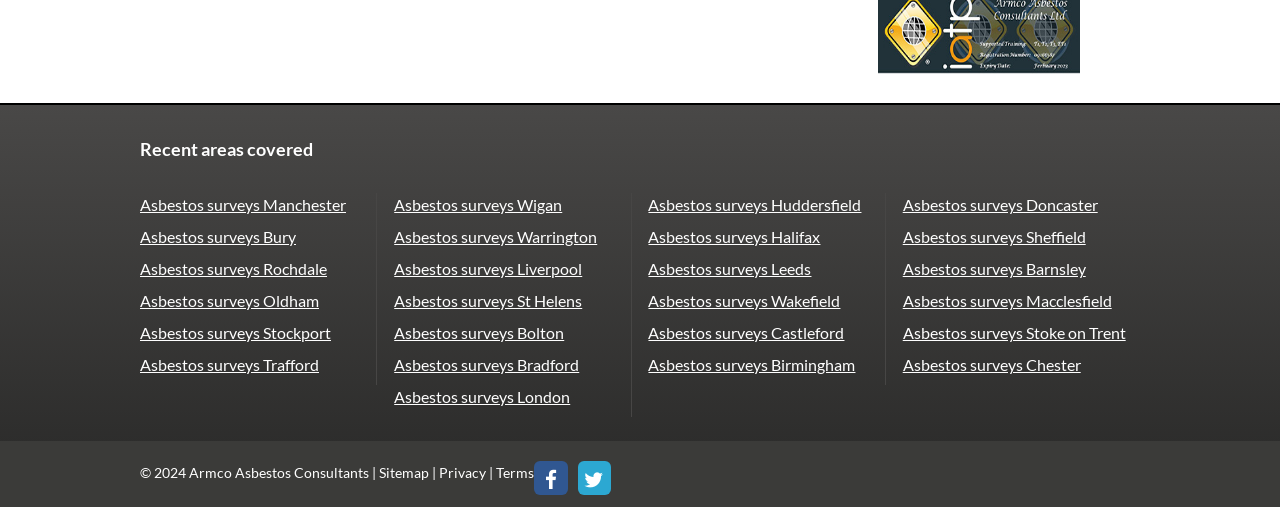Determine the bounding box coordinates of the region I should click to achieve the following instruction: "Go to sitemap". Ensure the bounding box coordinates are four float numbers between 0 and 1, i.e., [left, top, right, bottom].

[0.296, 0.915, 0.335, 0.949]